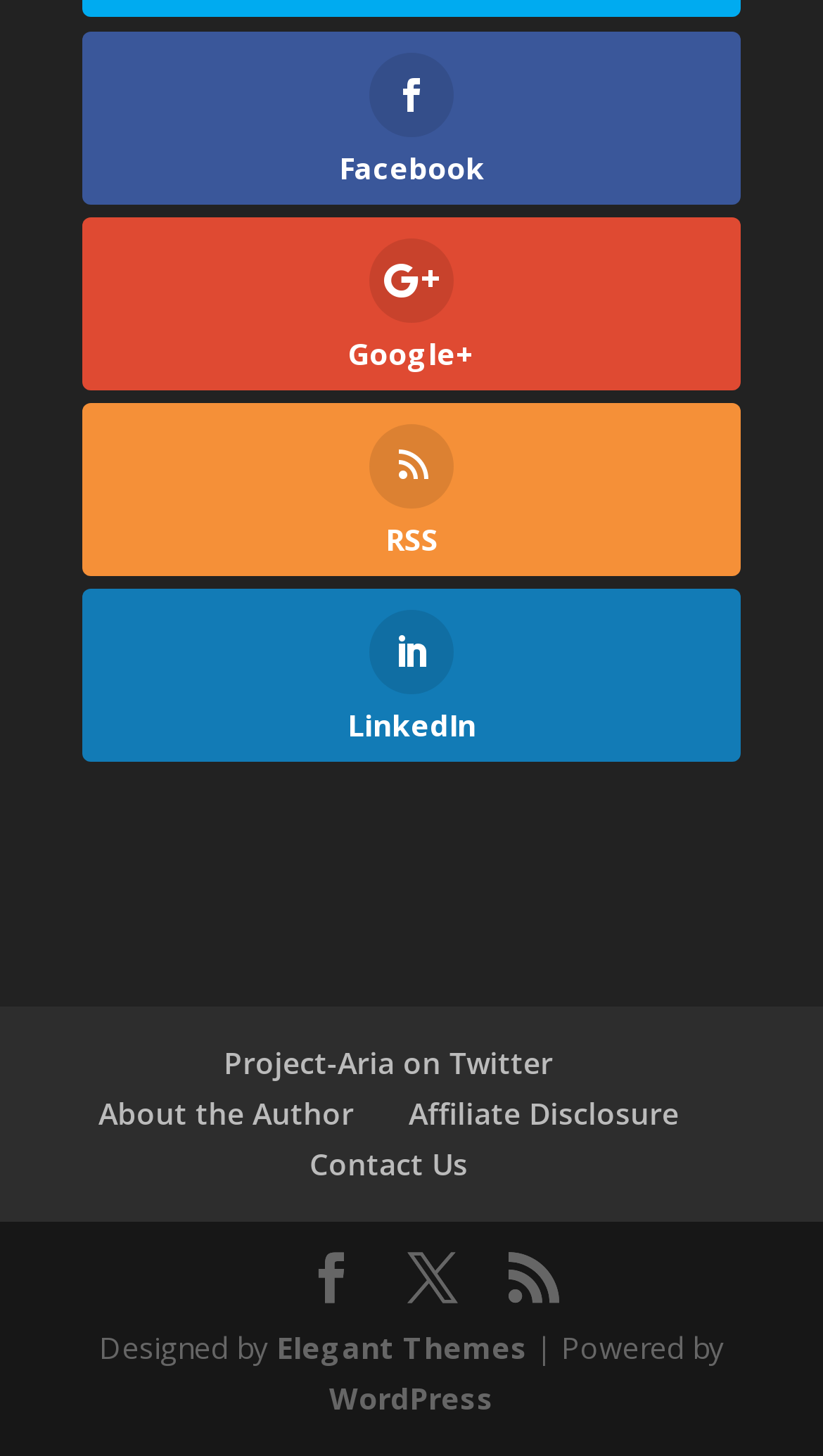What is the purpose of the 'Contact Us' link?
Please answer the question with a detailed and comprehensive explanation.

The 'Contact Us' link is likely provided for visitors to get in touch with the website owner or administrator, possibly to ask questions, provide feedback, or request information.